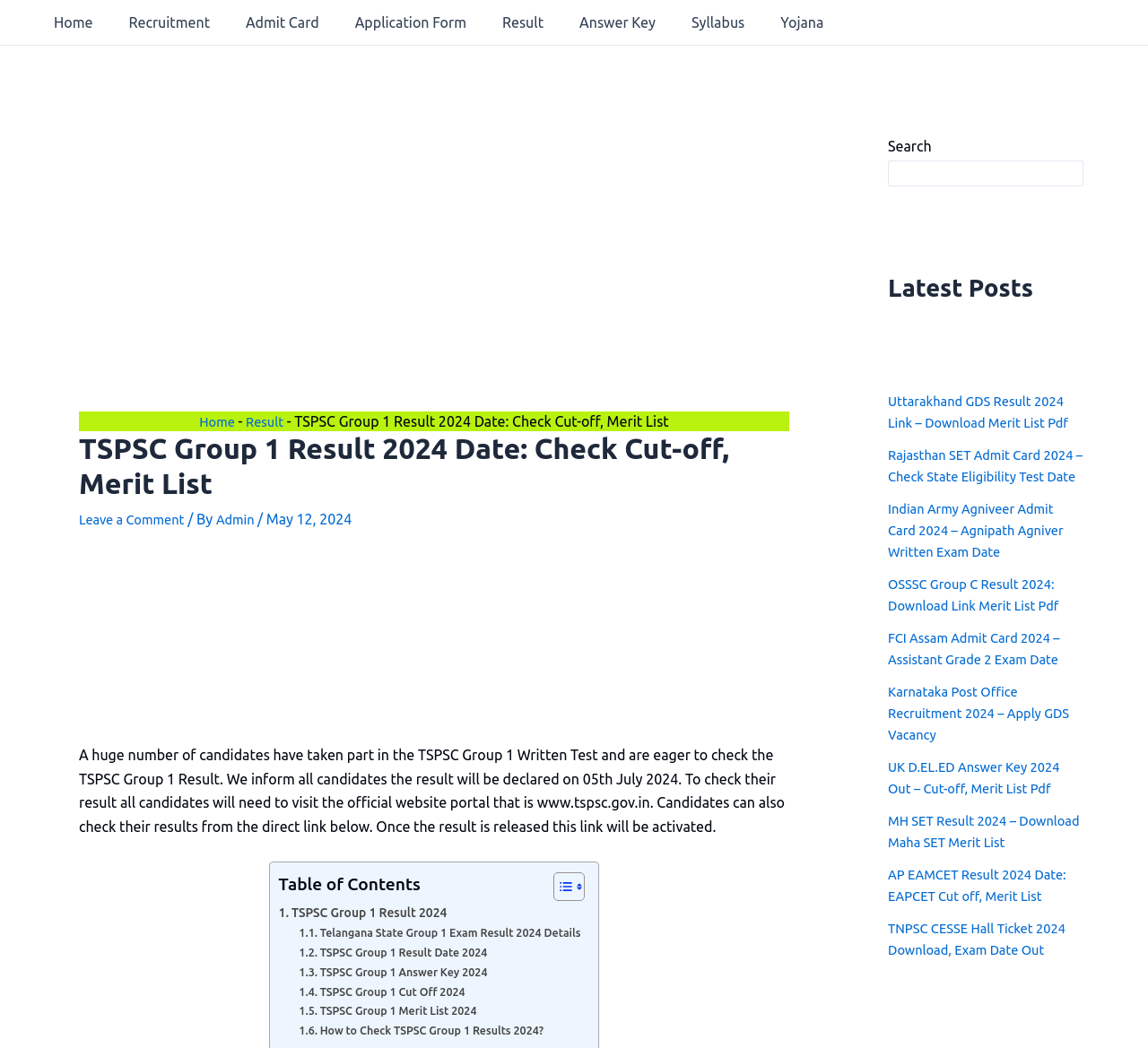Locate the primary headline on the webpage and provide its text.

TSPSC Group 1 Result 2024 Date: Check Cut-off, Merit List